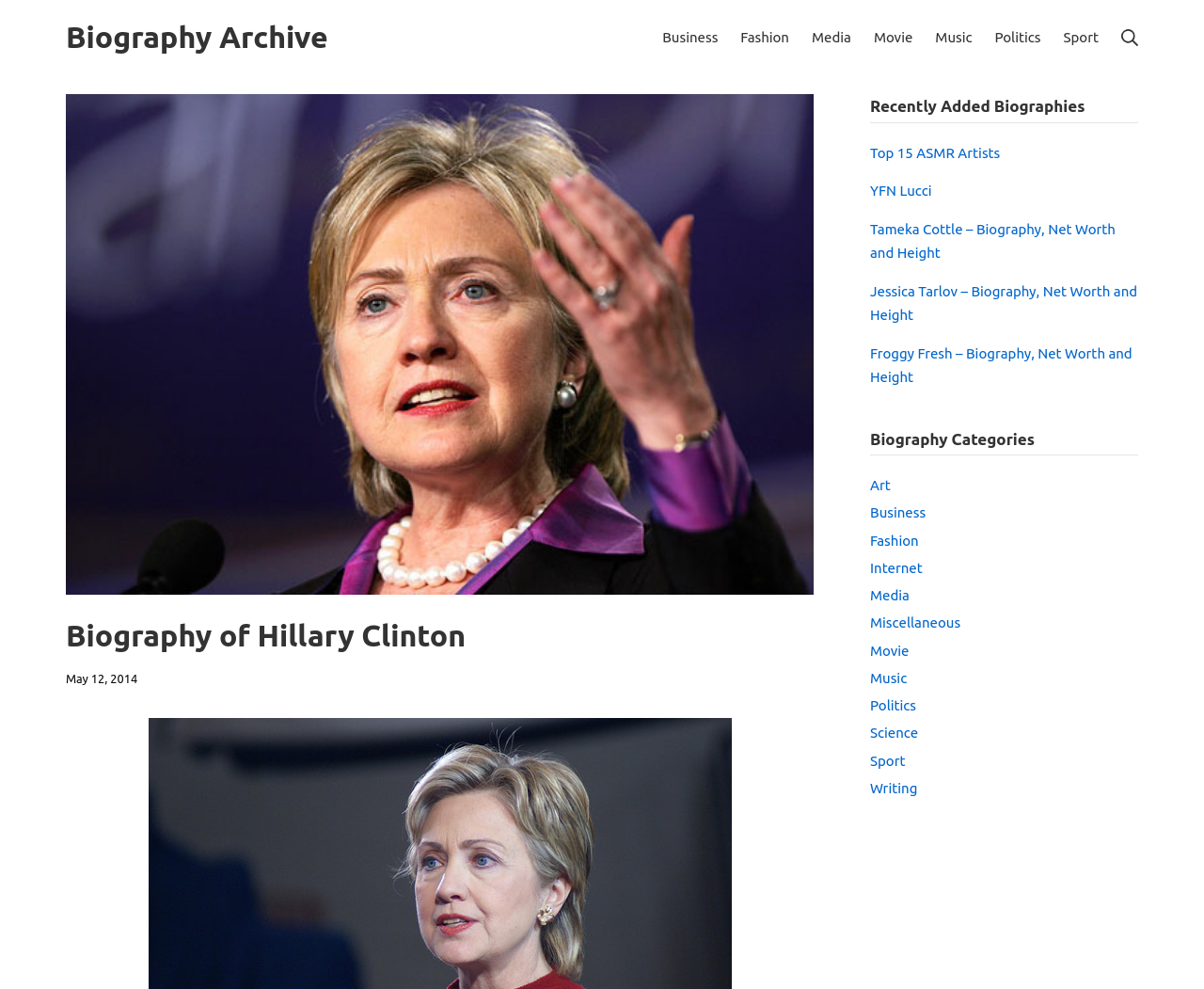What is the category of biography above 'Fashion'?
Refer to the image and provide a concise answer in one word or phrase.

Business